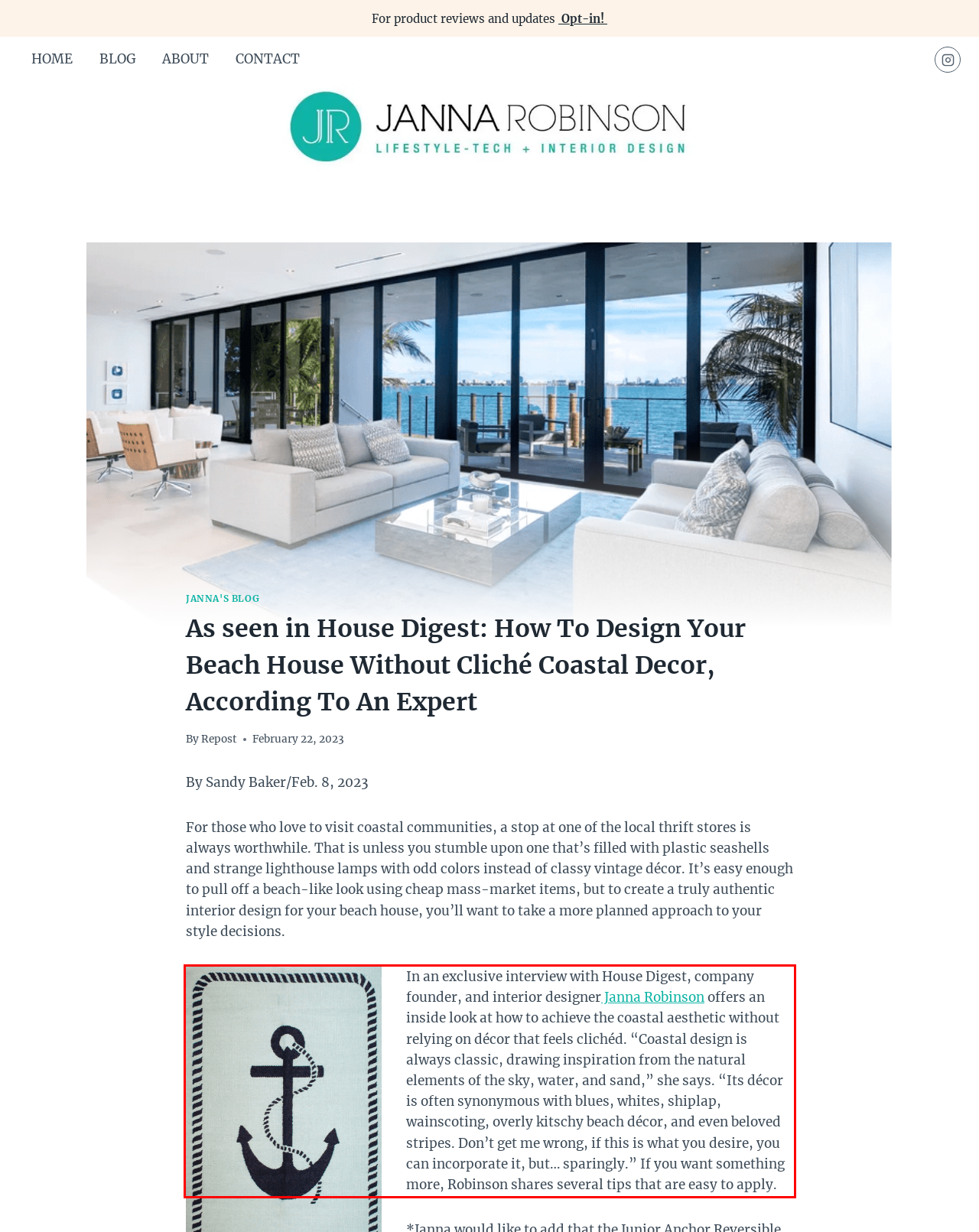You are given a screenshot with a red rectangle. Identify and extract the text within this red bounding box using OCR.

In an exclusive interview with House Digest, company founder, and interior designer Janna Robinson offers an inside look at how to achieve the coastal aesthetic without relying on décor that feels clichéd. “Coastal design is always classic, drawing inspiration from the natural elements of the sky, water, and sand,” she says. “Its décor is often synonymous with blues, whites, shiplap, wainscoting, overly kitschy beach décor, and even beloved stripes. Don’t get me wrong, if this is what you desire, you can incorporate it, but… sparingly.” If you want something more, Robinson shares several tips that are easy to apply.